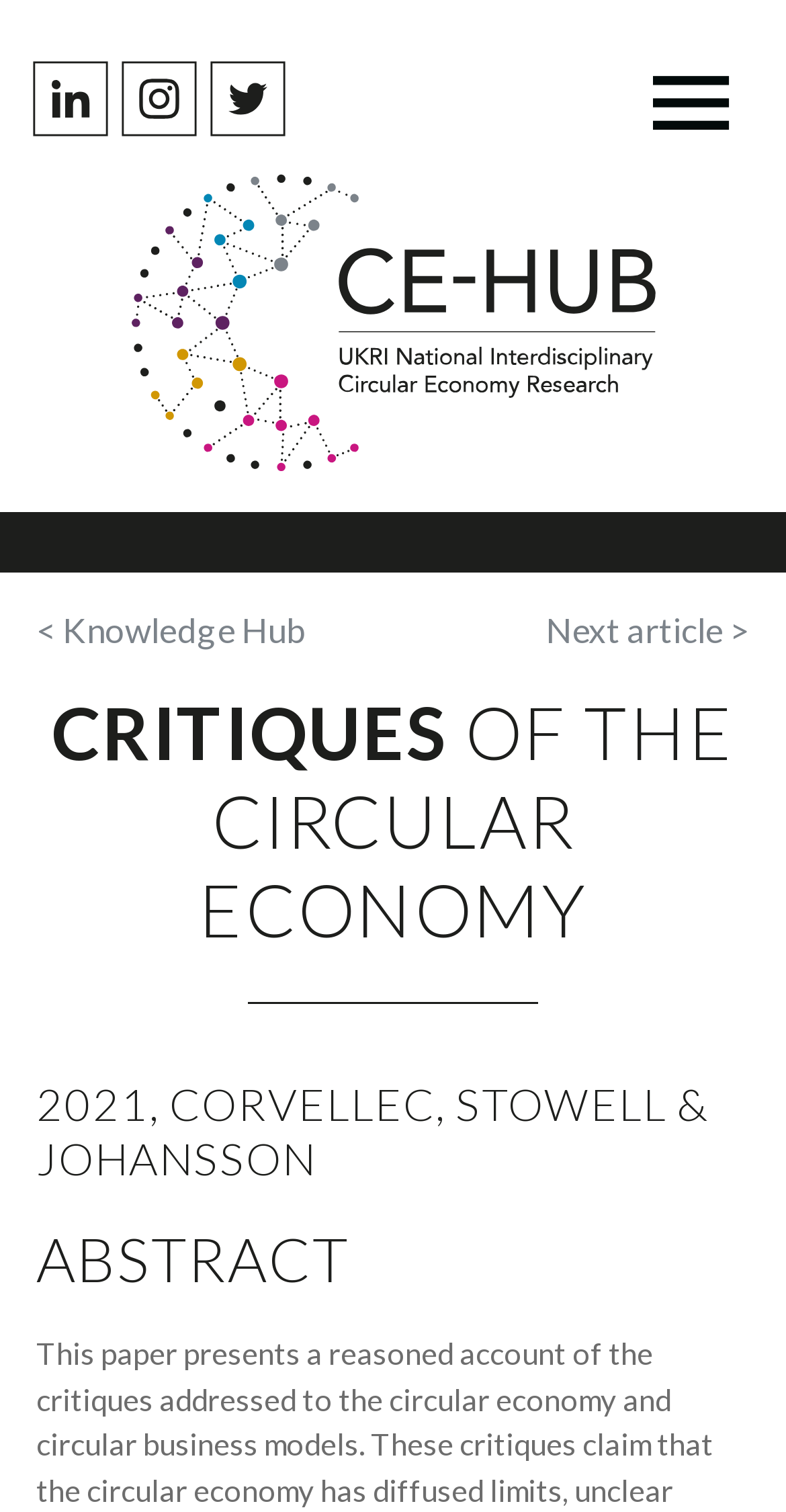Extract the bounding box coordinates for the HTML element that matches this description: "< Knowledge Hub". The coordinates should be four float numbers between 0 and 1, i.e., [left, top, right, bottom].

[0.046, 0.403, 0.387, 0.431]